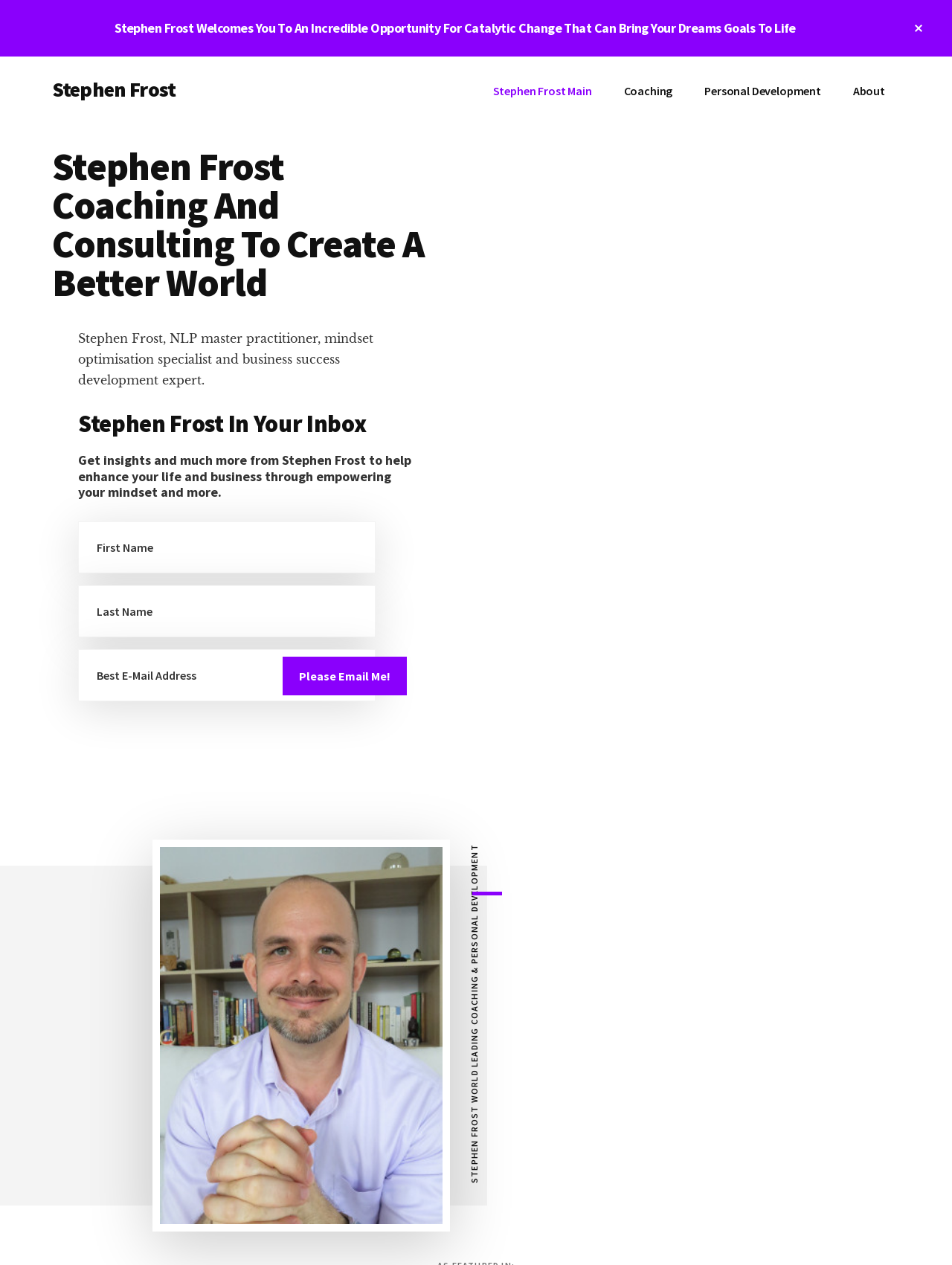Please find the bounding box coordinates (top-left x, top-left y, bottom-right x, bottom-right y) in the screenshot for the UI element described as follows: Stephen Frost

[0.055, 0.06, 0.184, 0.081]